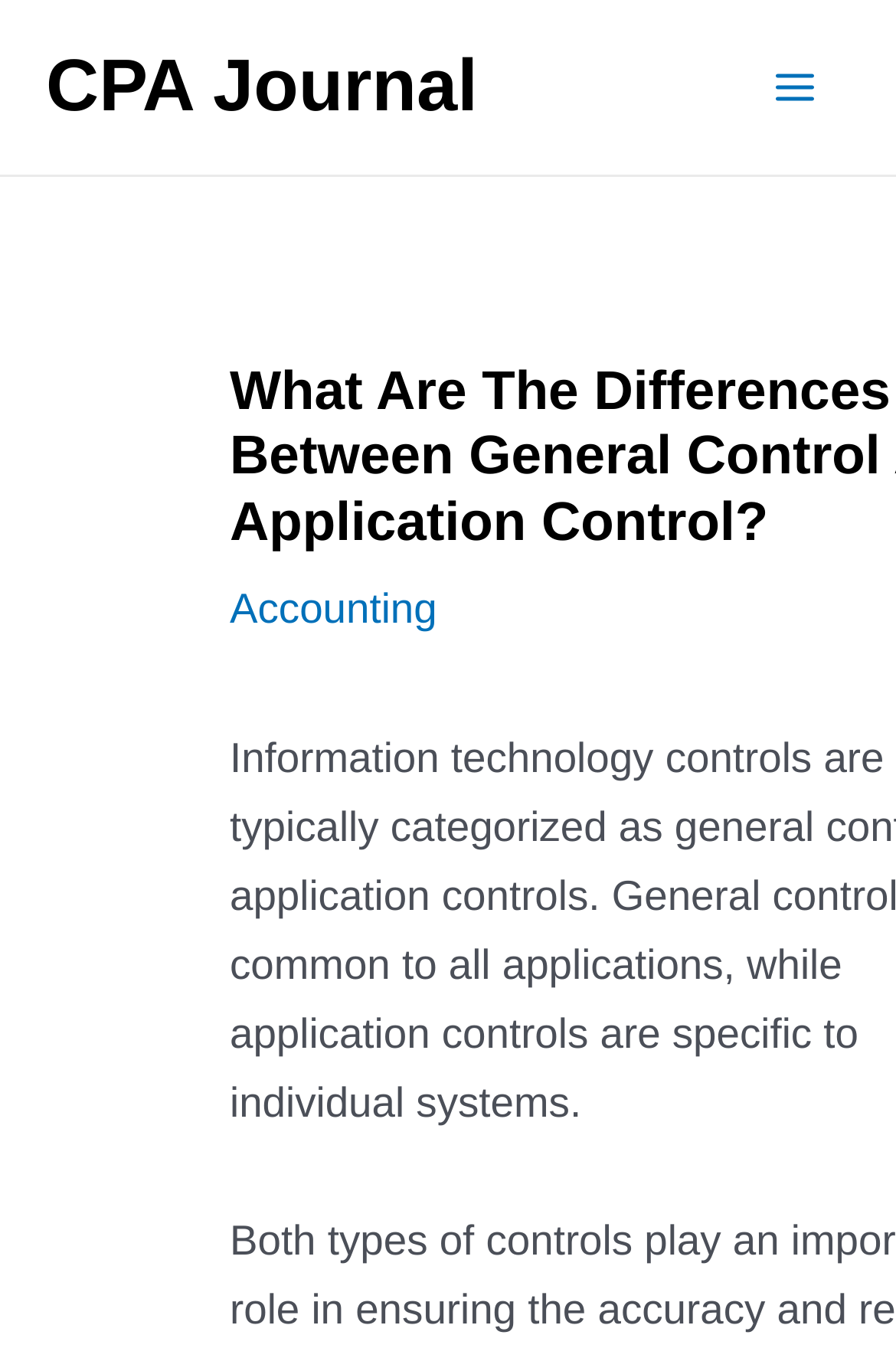Determine the webpage's heading and output its text content.

What Are The Differences Between General Control And Application Control?